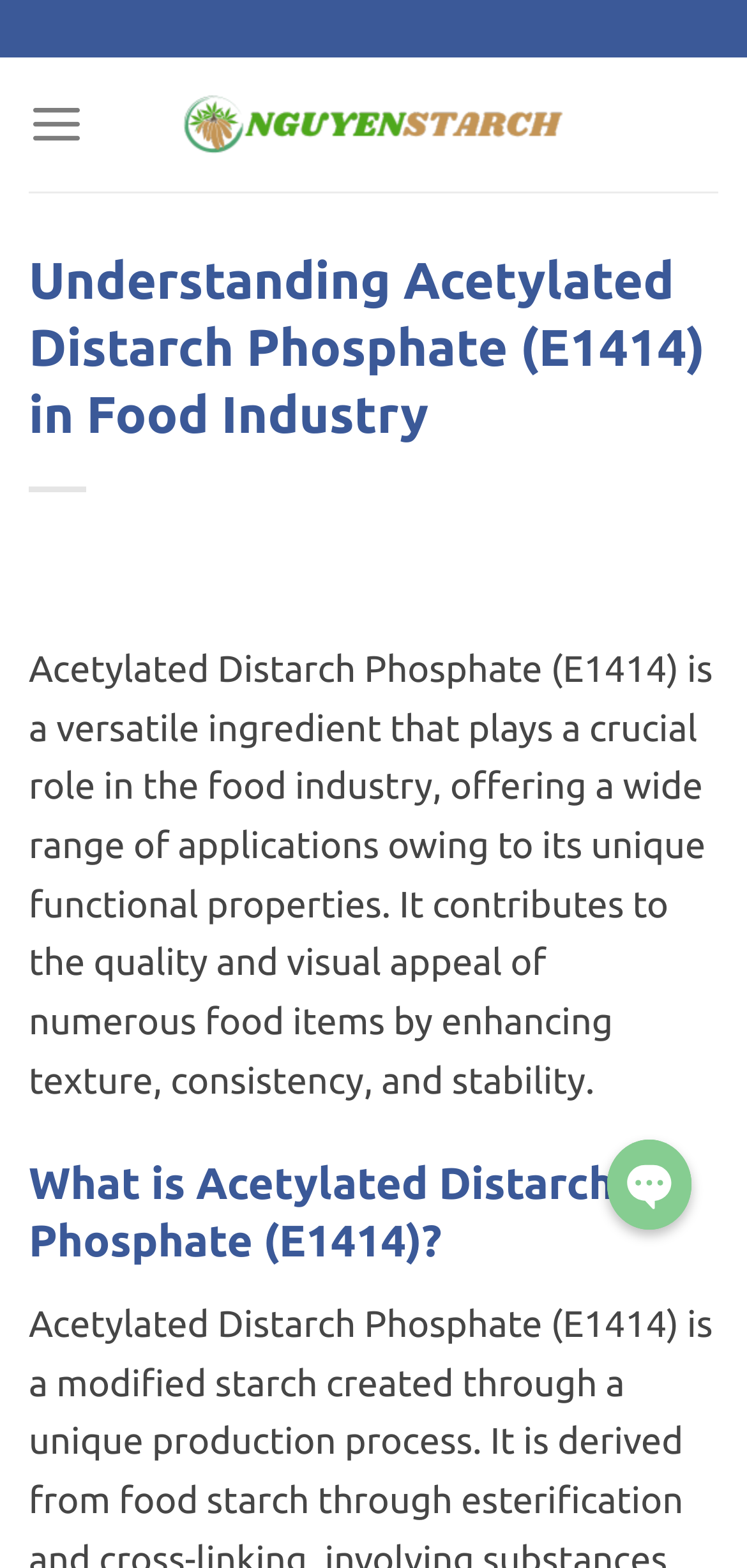What social media platforms are available for chat?
Answer the question with as much detail as you can, using the image as a reference.

The webpage provides links to Viber, WeChat, and Whatsapp, indicating that these social media platforms are available for chat, and there is also an 'OPEN CHATY' button, suggesting that users can initiate a chat on these platforms.